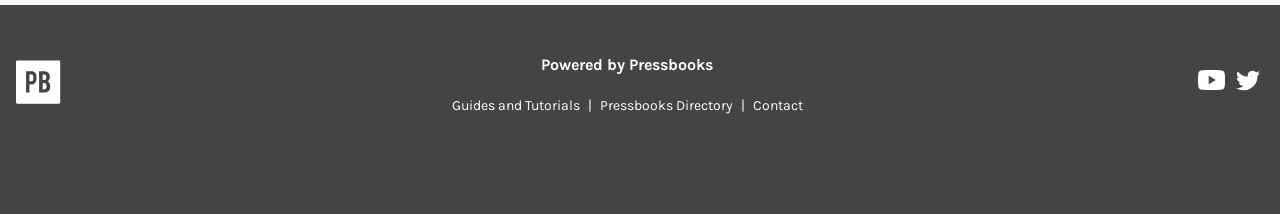Give the bounding box coordinates for the element described as: "Pressbooks on YouTube".

[0.936, 0.329, 0.959, 0.471]